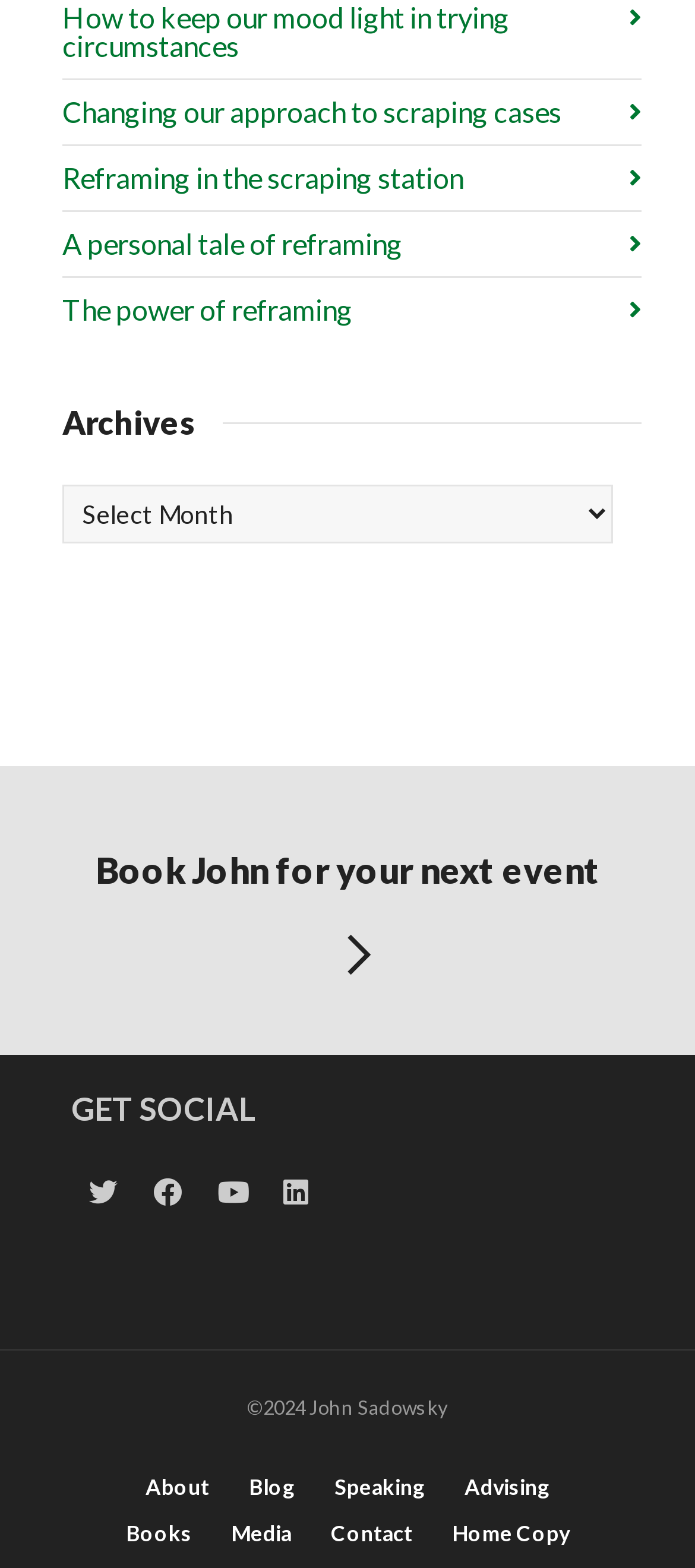Show the bounding box coordinates of the region that should be clicked to follow the instruction: "Click on the 'Changing our approach to scraping cases' link."

[0.09, 0.051, 0.923, 0.092]